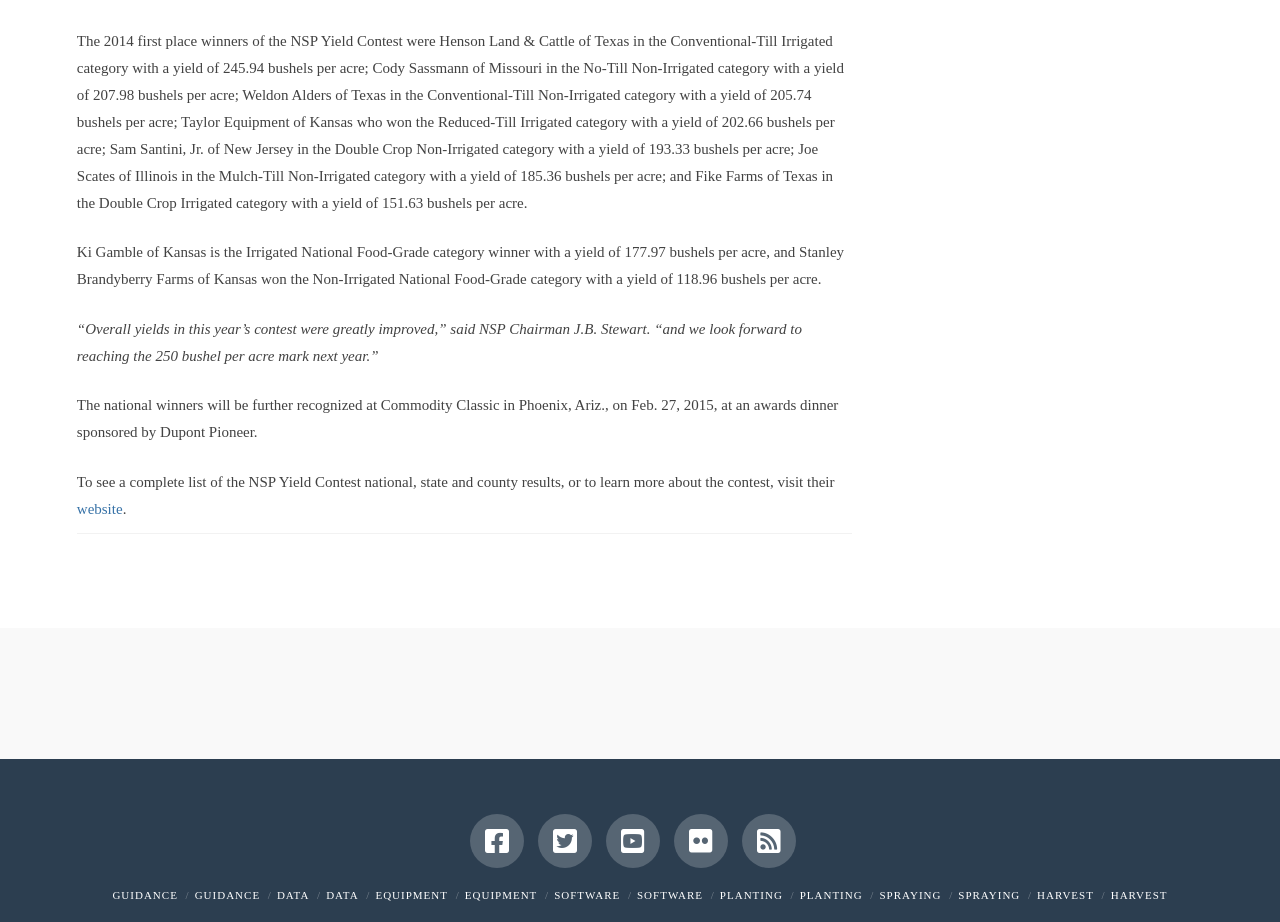Provide the bounding box coordinates for the specified HTML element described in this description: "Support pages". The coordinates should be four float numbers ranging from 0 to 1, in the format [left, top, right, bottom].

None